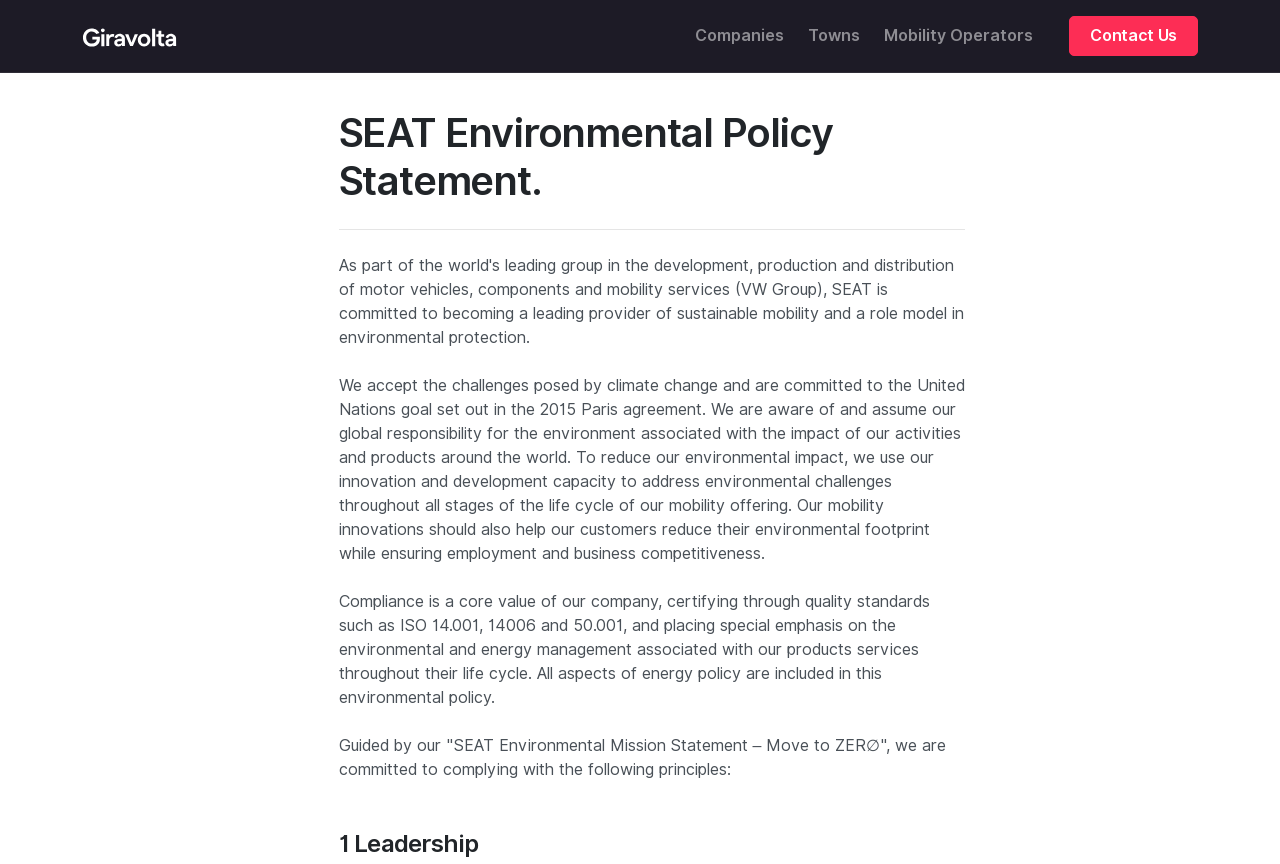Please give a succinct answer to the question in one word or phrase:
What is the name of the company?

Giravolta